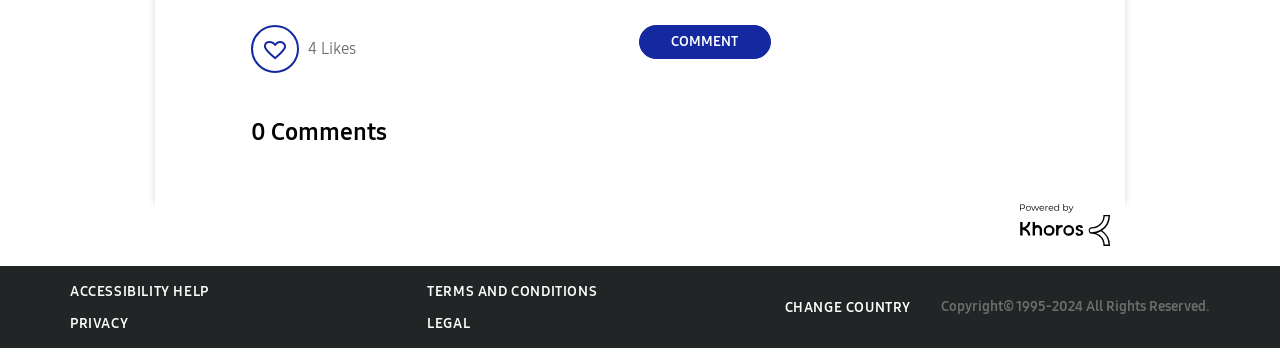From the screenshot, find the bounding box of the UI element matching this description: "Legal". Supply the bounding box coordinates in the form [left, top, right, bottom], each a float between 0 and 1.

[0.334, 0.905, 0.367, 0.954]